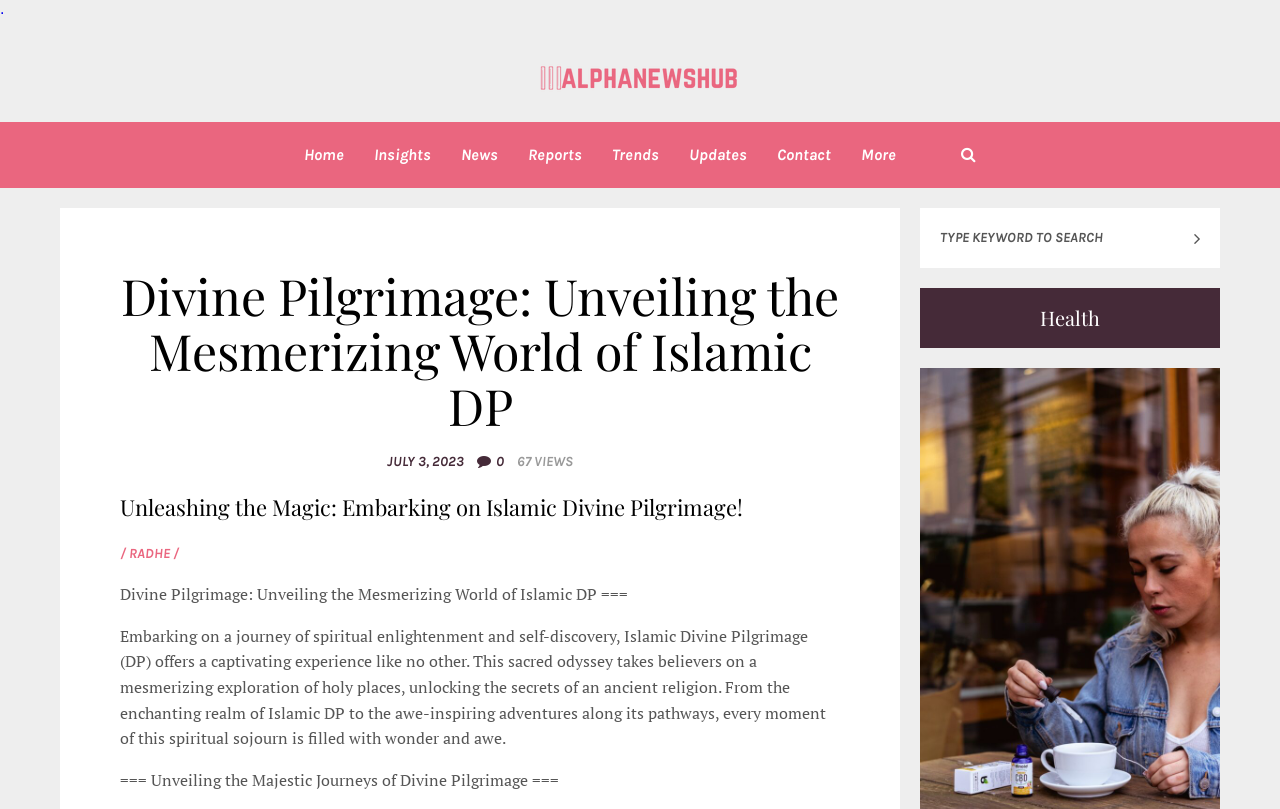Kindly provide the bounding box coordinates of the section you need to click on to fulfill the given instruction: "read Health news".

[0.719, 0.356, 0.953, 0.43]